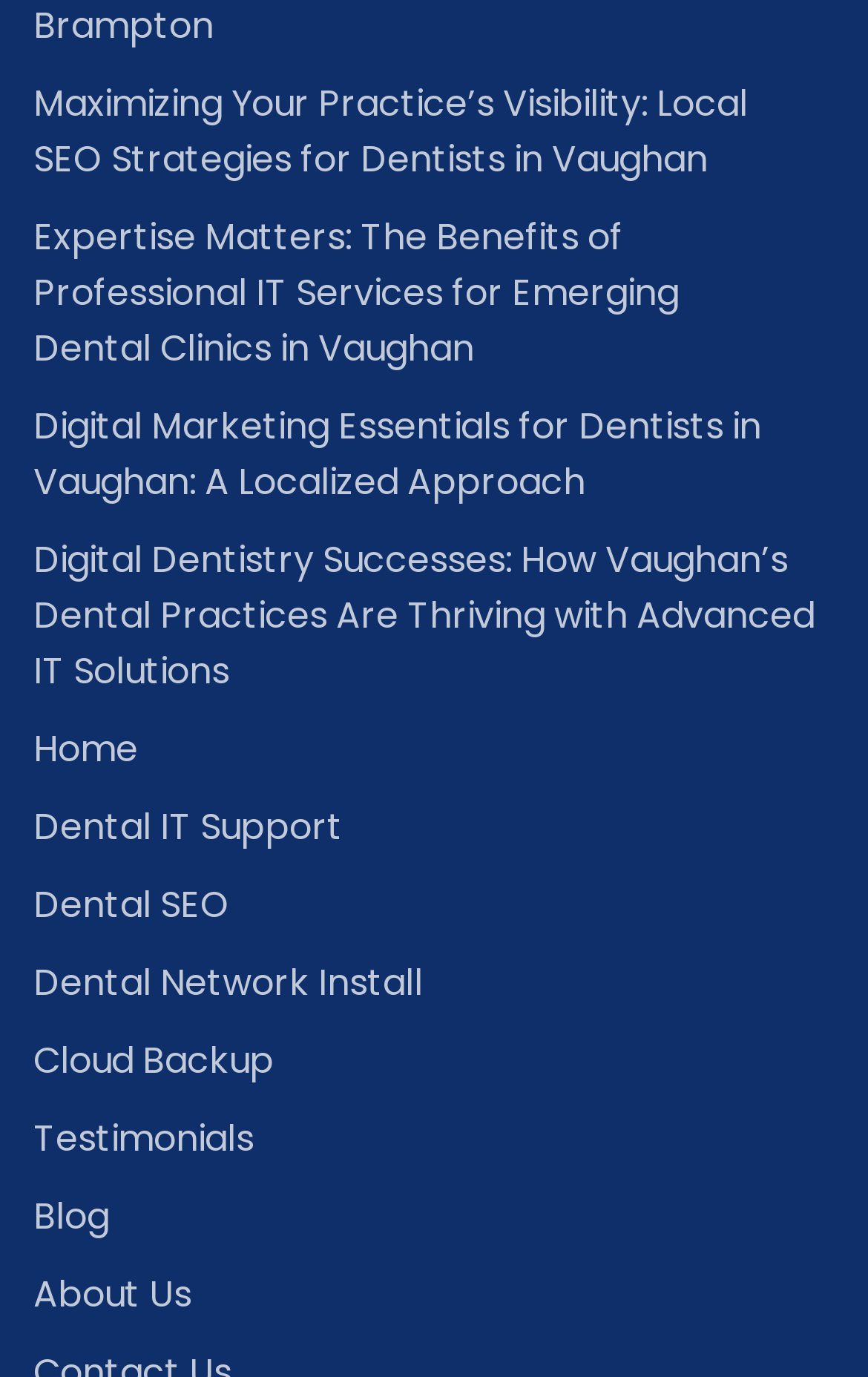Identify the bounding box coordinates for the element you need to click to achieve the following task: "Learn about dental IT support". The coordinates must be four float values ranging from 0 to 1, formatted as [left, top, right, bottom].

[0.038, 0.58, 0.923, 0.62]